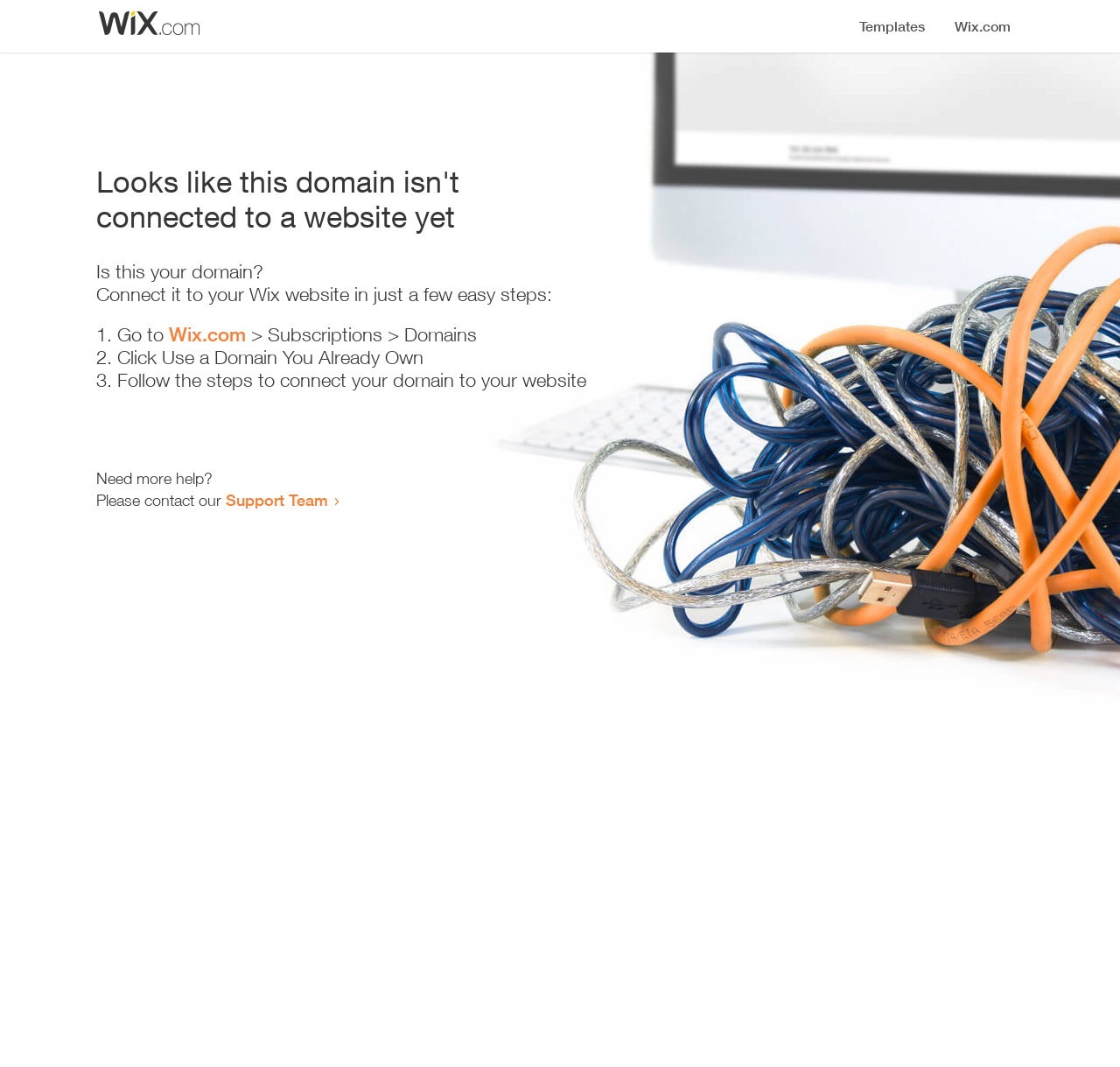What is the purpose of this webpage?
Please answer the question with as much detail as possible using the screenshot.

The webpage appears to be a guide for connecting a domain to a Wix website, providing step-by-step instructions and links to relevant resources.